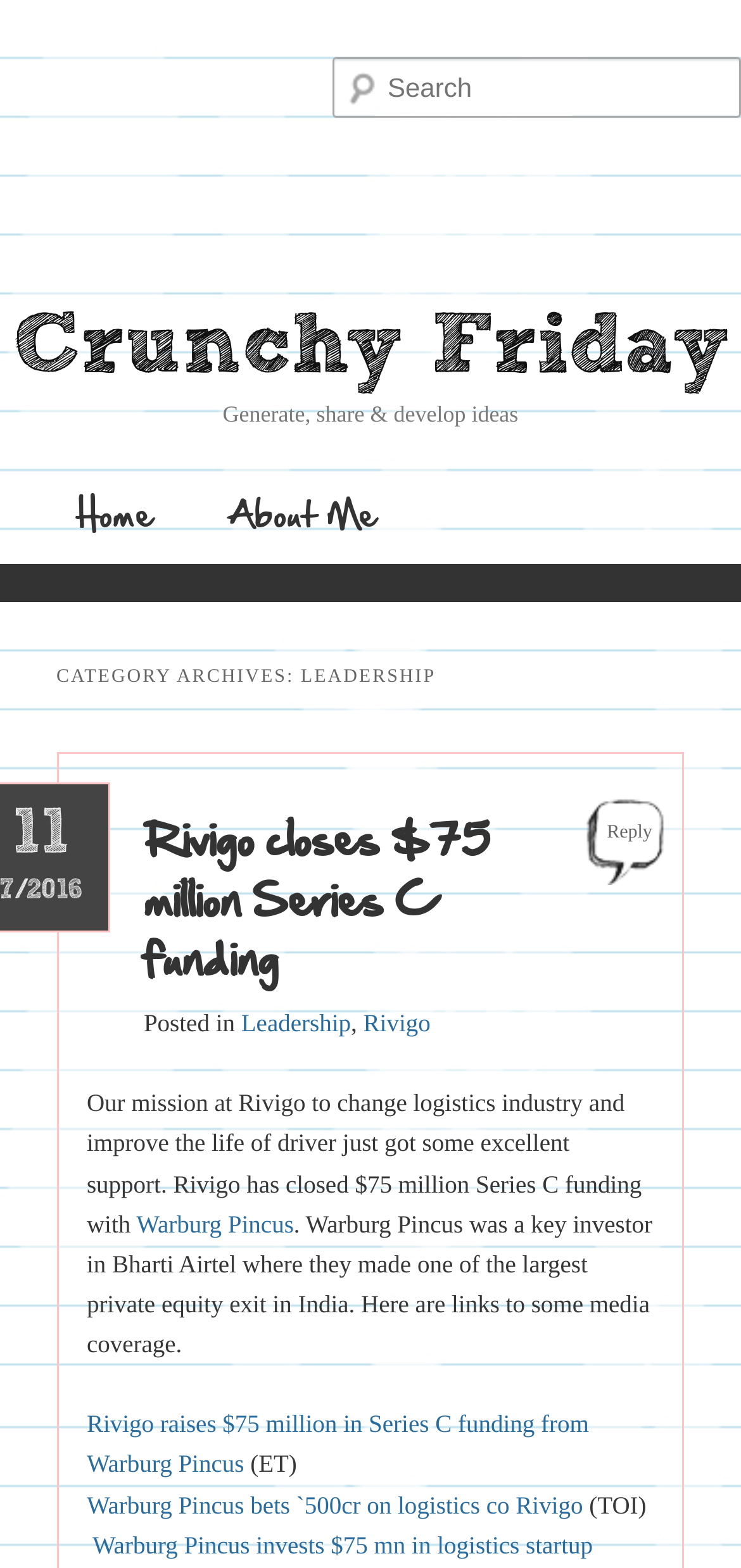Analyze the image and give a detailed response to the question:
What is the category of the current article?

The category of the current article can be determined by looking at the heading element 'CATEGORY ARCHIVES: LEADERSHIP' which is a subheading on the webpage, indicating that the current article belongs to the 'Leadership' category.